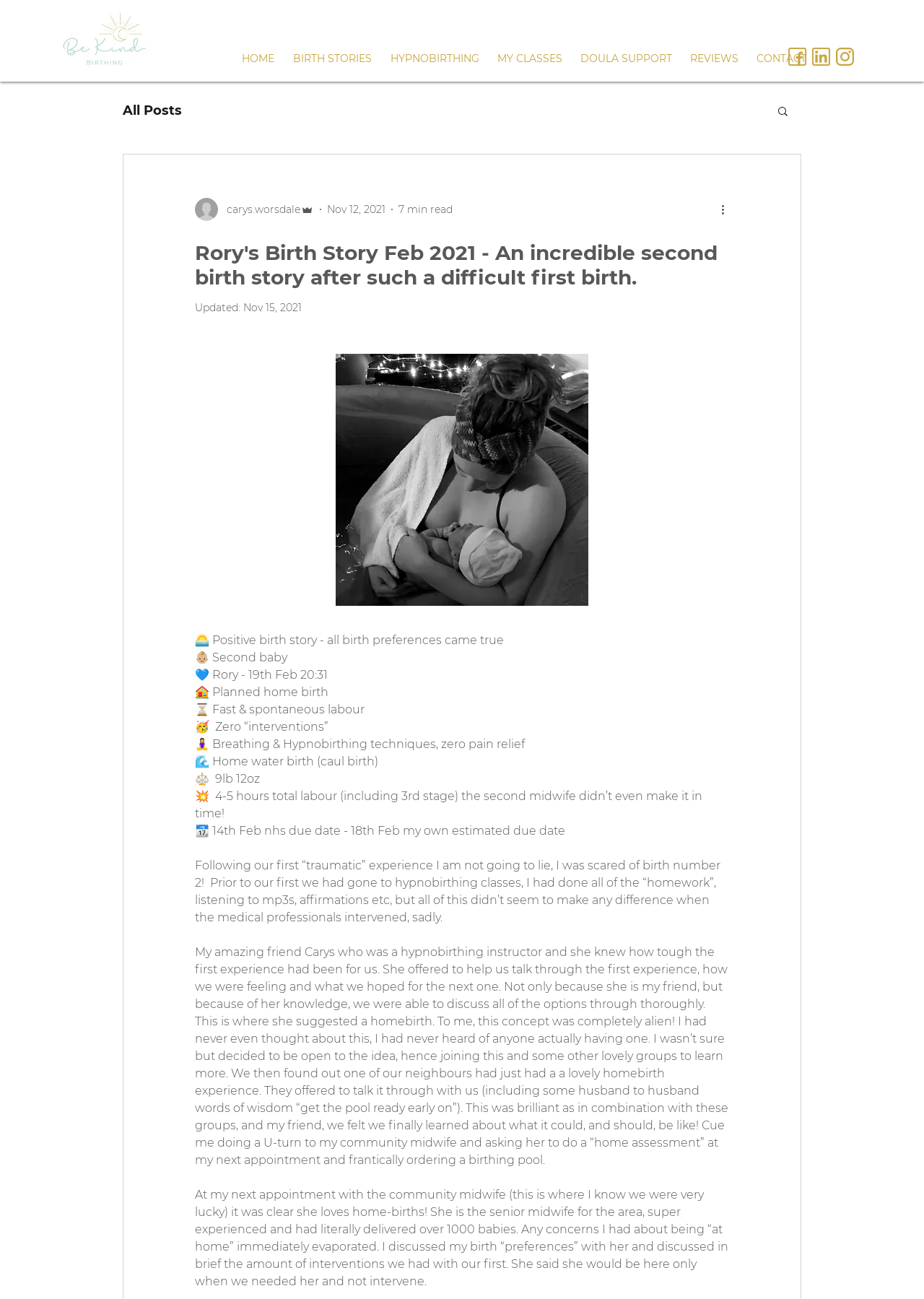Please find the bounding box coordinates of the element that needs to be clicked to perform the following instruction: "Click the 'HOME' link". The bounding box coordinates should be four float numbers between 0 and 1, represented as [left, top, right, bottom].

[0.252, 0.037, 0.307, 0.054]